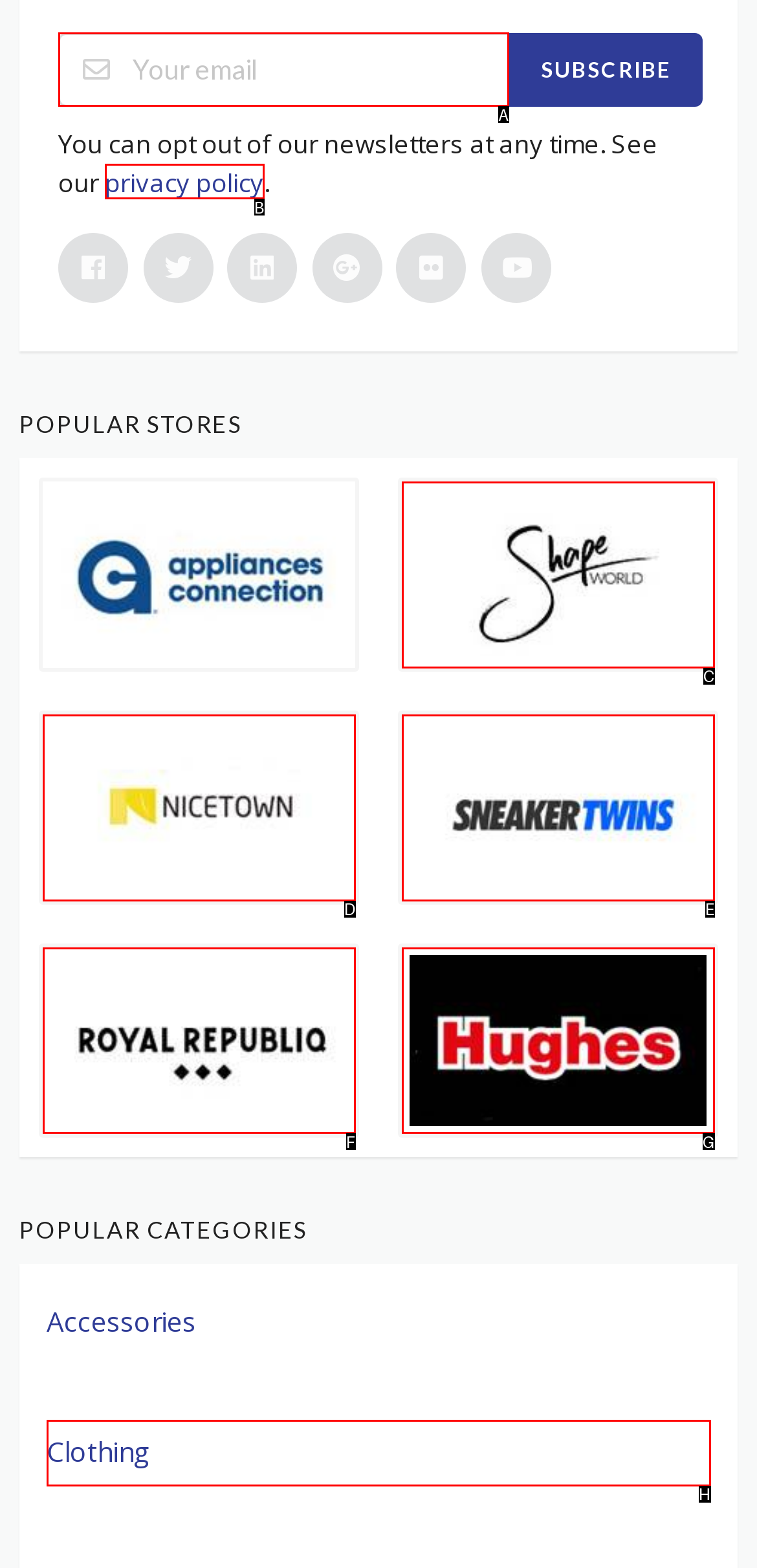Find the appropriate UI element to complete the task: Enter email address. Indicate your choice by providing the letter of the element.

A